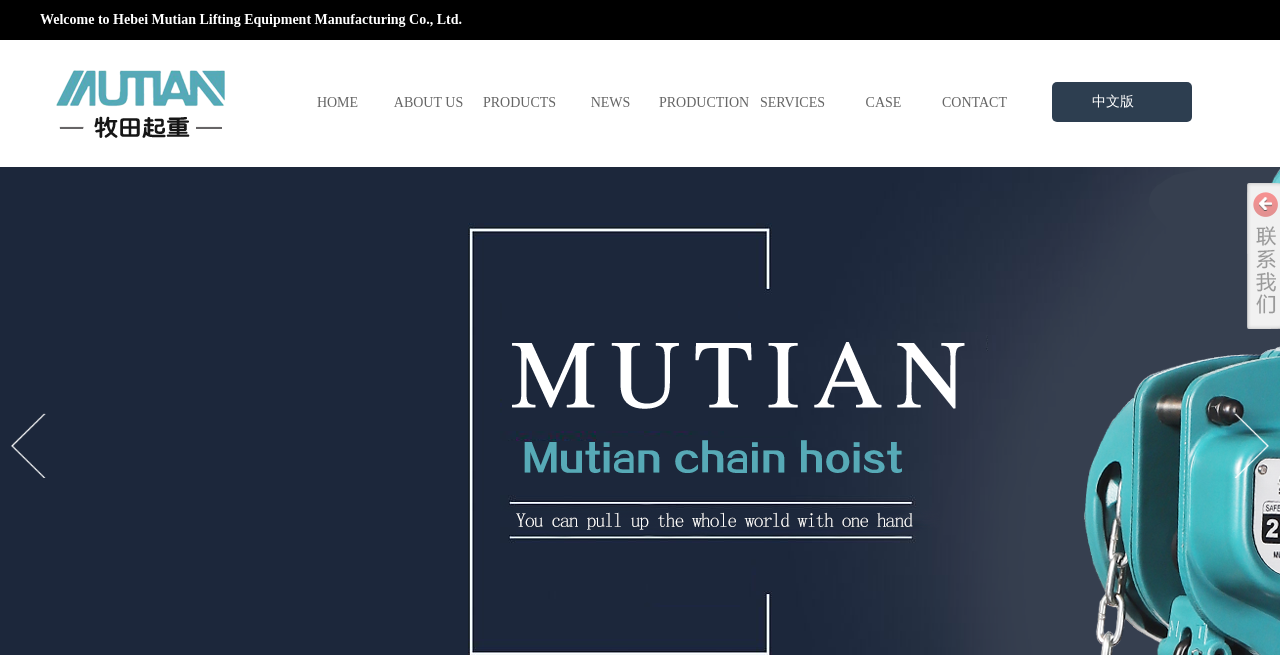Offer an extensive depiction of the webpage and its key elements.

The webpage appears to be the homepage of Hebei Mutian Lifting Equipment Manufacturing Co., Ltd. At the top, there is a heading that welcomes visitors to the company's website. Below the heading, there is a small image, likely a logo, followed by a navigation menu with 9 links: HOME, ABOUT US, PRODUCTS, NEWS, PRODUCTION TESTING, SERVICES, CASE, CONTACT, and a link to a Chinese version of the website.

On the top-right corner, there are two small images, likely navigation buttons for a slider or carousel, with "prev" and "next" icons. The main content of the webpage is not immediately apparent, but the title "What areas are stage electric hoists suitable for working in?" suggests that the page may discuss the applications of stage electric hoists in various industries.